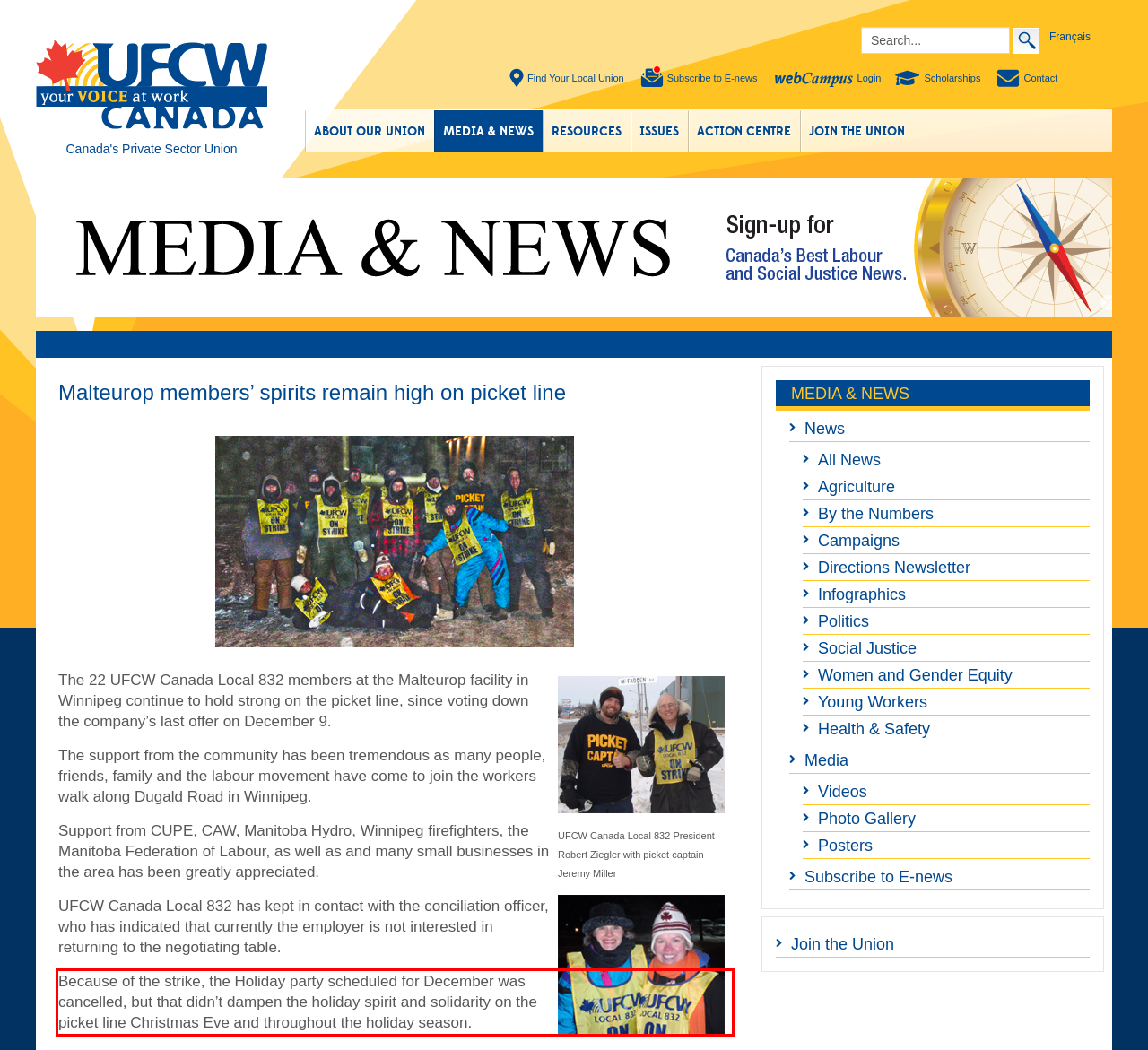Given a webpage screenshot, locate the red bounding box and extract the text content found inside it.

Because of the strike, the Holiday party scheduled for December was cancelled, but that didn’t dampen the holiday spirit and solidarity on the picket line Christmas Eve and throughout the holiday season.